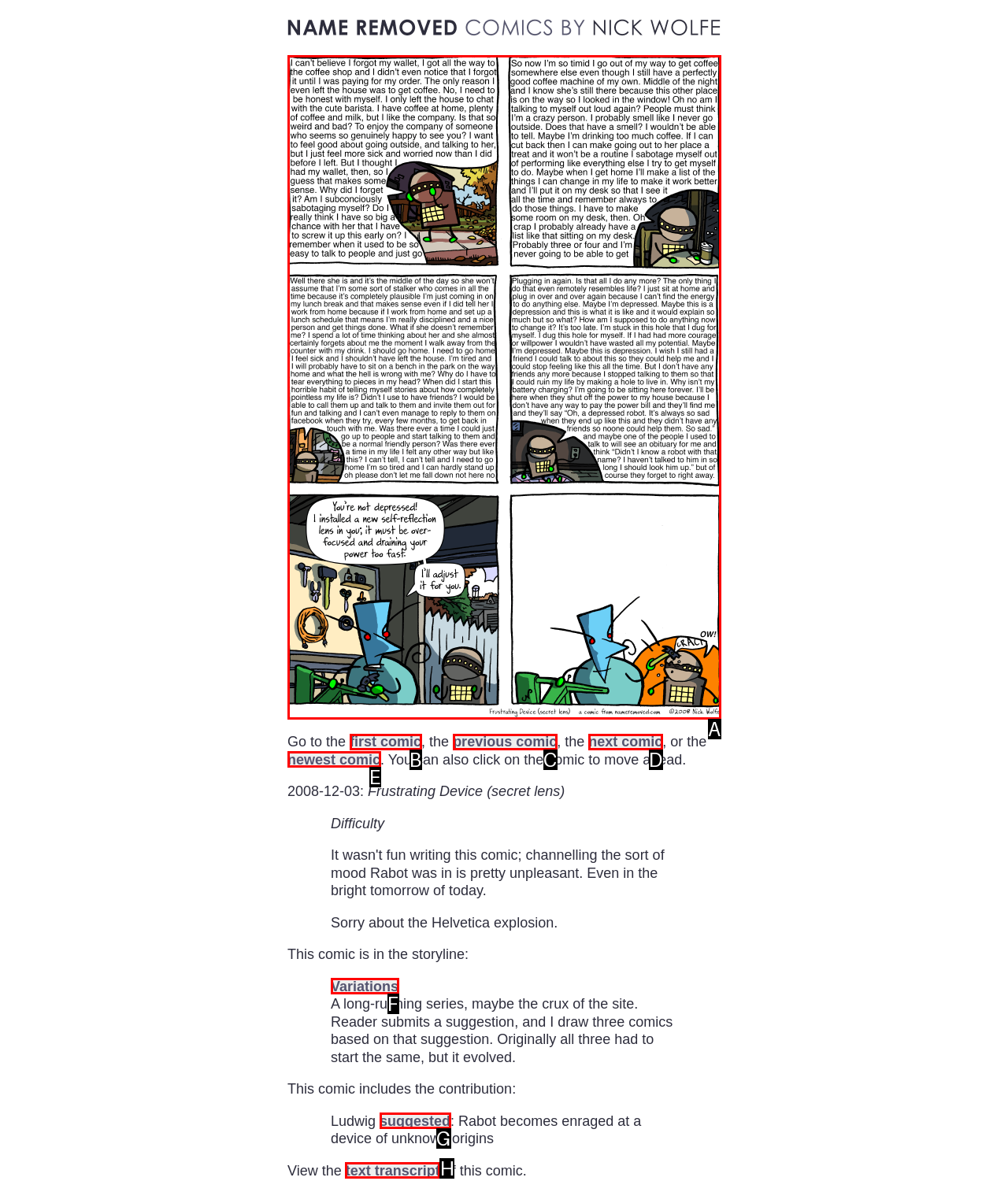Select the HTML element that corresponds to the description: previous comic. Reply with the letter of the correct option.

C